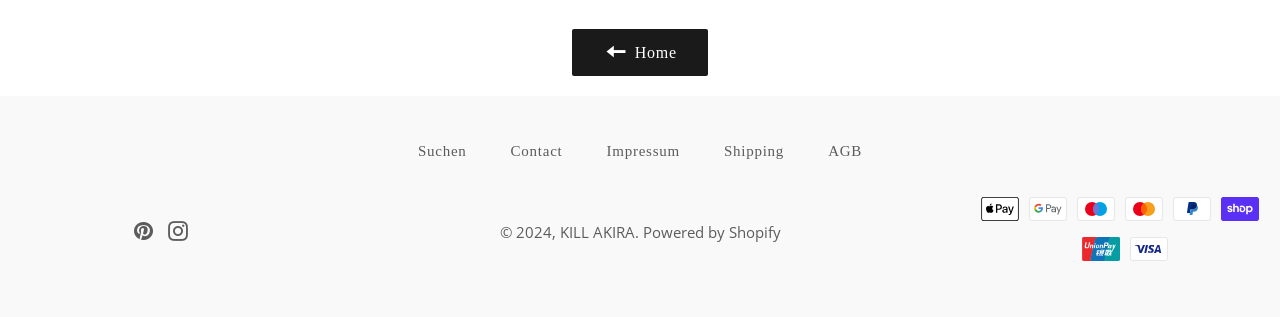Find the bounding box coordinates of the area that needs to be clicked in order to achieve the following instruction: "view shipping information". The coordinates should be specified as four float numbers between 0 and 1, i.e., [left, top, right, bottom].

[0.55, 0.43, 0.628, 0.528]